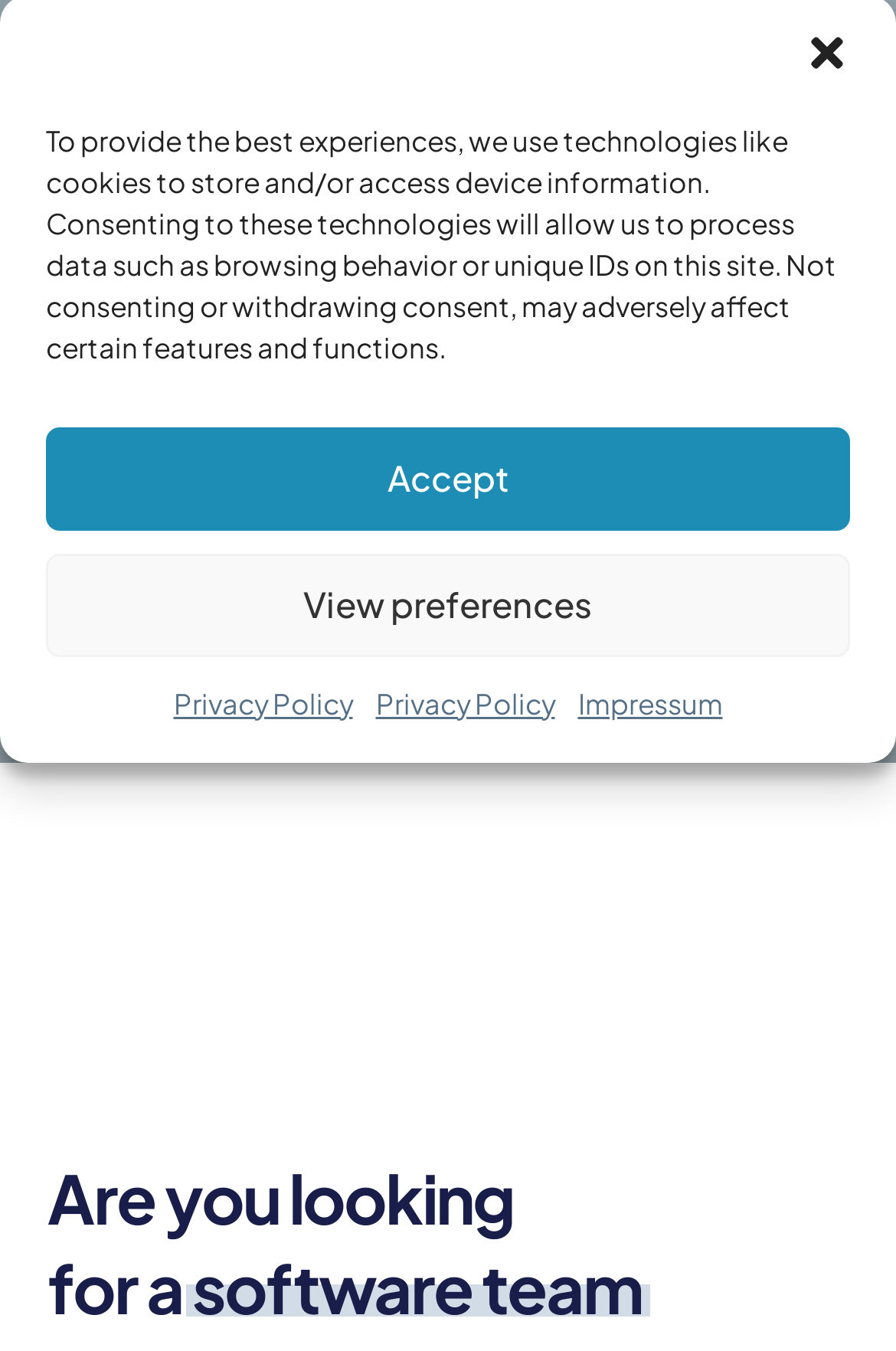Predict the bounding box of the UI element based on the description: "View preferences". The coordinates should be four float numbers between 0 and 1, formatted as [left, top, right, bottom].

[0.051, 0.409, 0.949, 0.486]